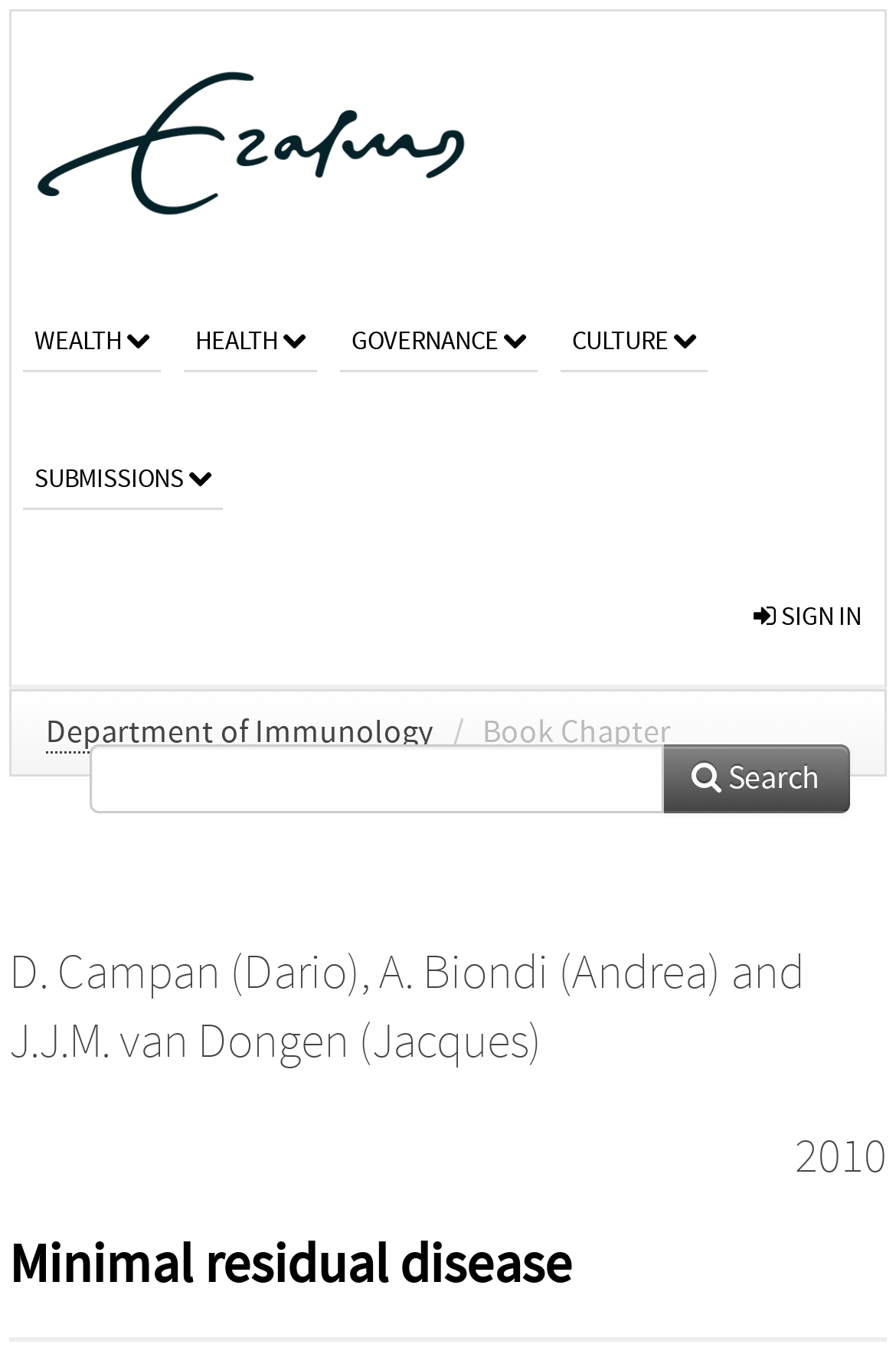Answer succinctly with a single word or phrase:
What is the type of publication?

Book Chapter